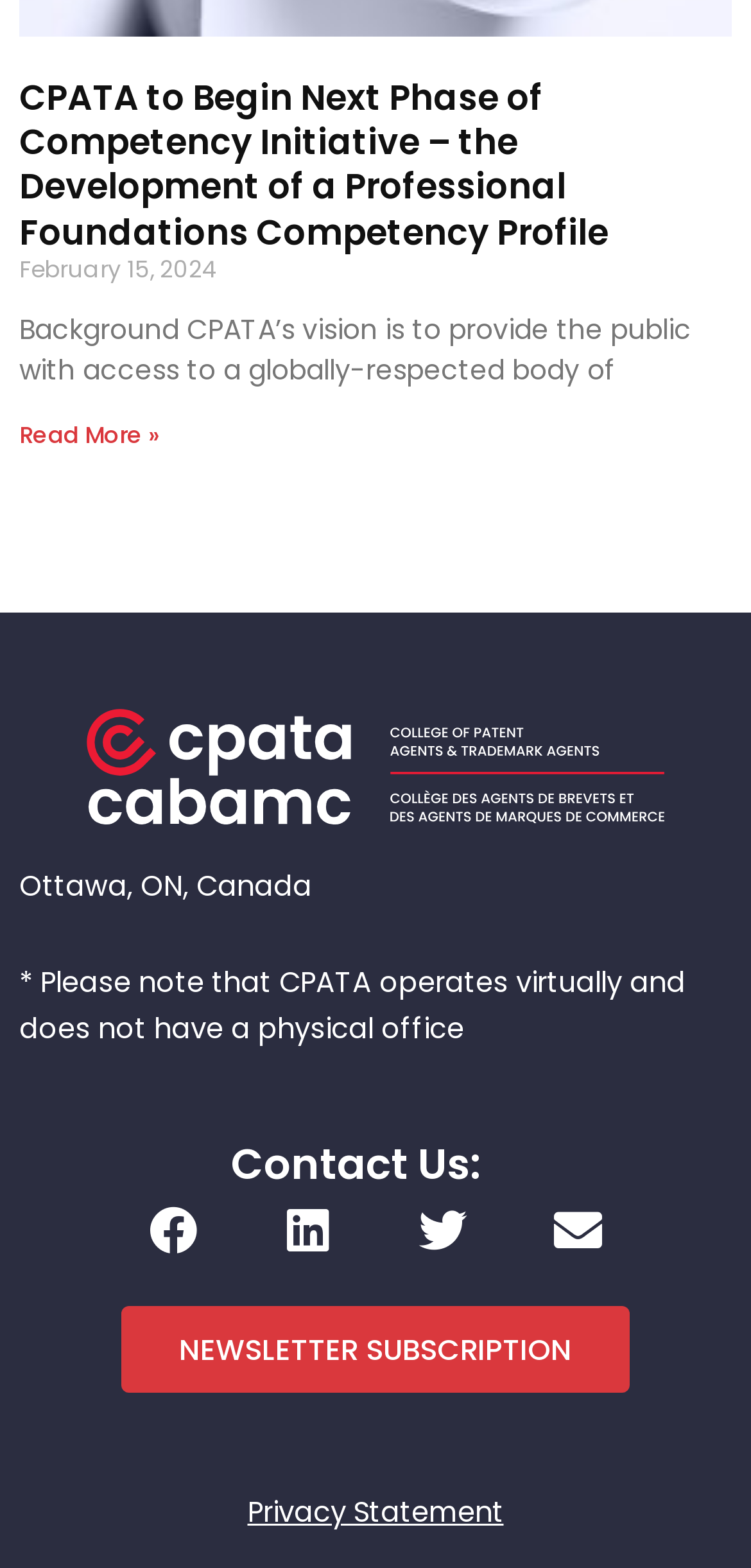What is the organization's vision?
Give a one-word or short phrase answer based on the image.

To provide the public with access to a globally-respected body of